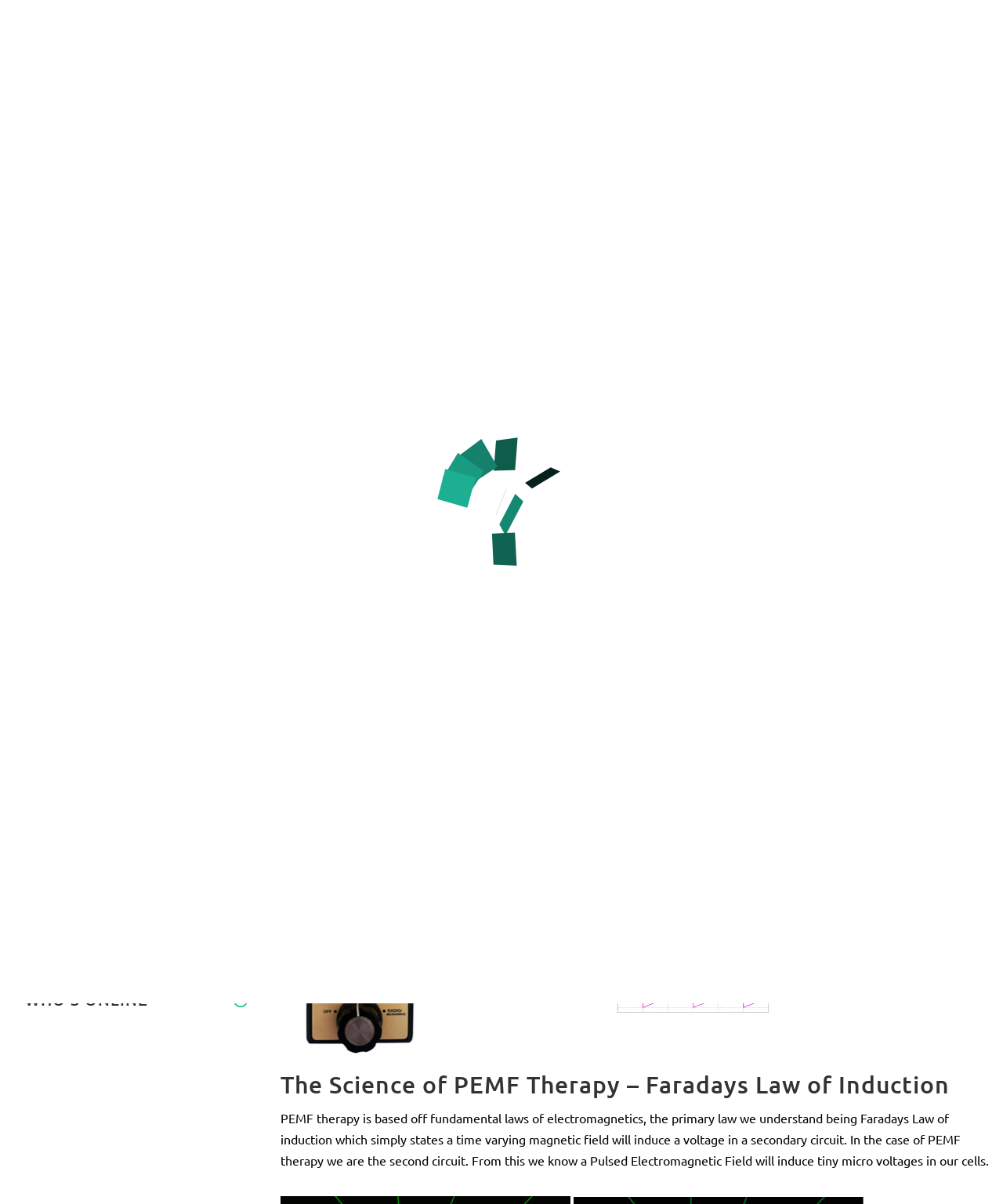Observe the image and answer the following question in detail: What is the name of the law that PEMF therapy is based on?

The law that PEMF therapy is based on is mentioned in the section that explains the science behind PEMF therapy. It states that PEMF therapy is based on Faraday's Law of Induction, which simply states that a time-varying magnetic field will induce a voltage in a secondary circuit.